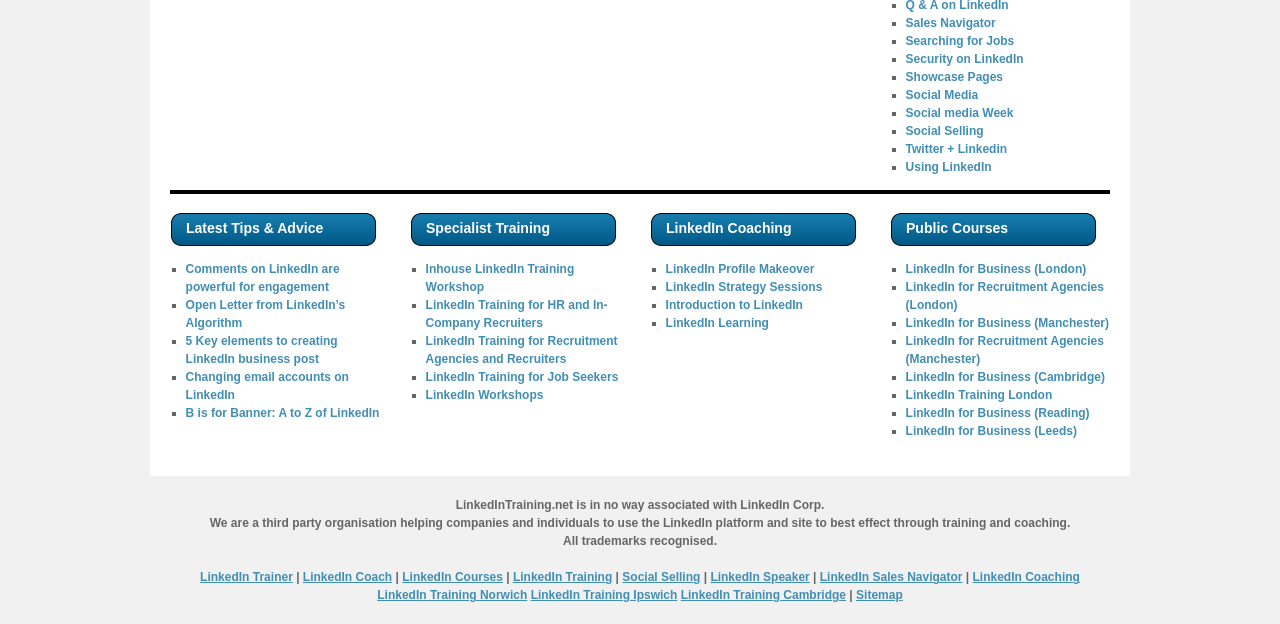Specify the bounding box coordinates of the region I need to click to perform the following instruction: "Read 'Latest Tips & Advice'". The coordinates must be four float numbers in the range of 0 to 1, i.e., [left, top, right, bottom].

[0.133, 0.34, 0.317, 0.401]